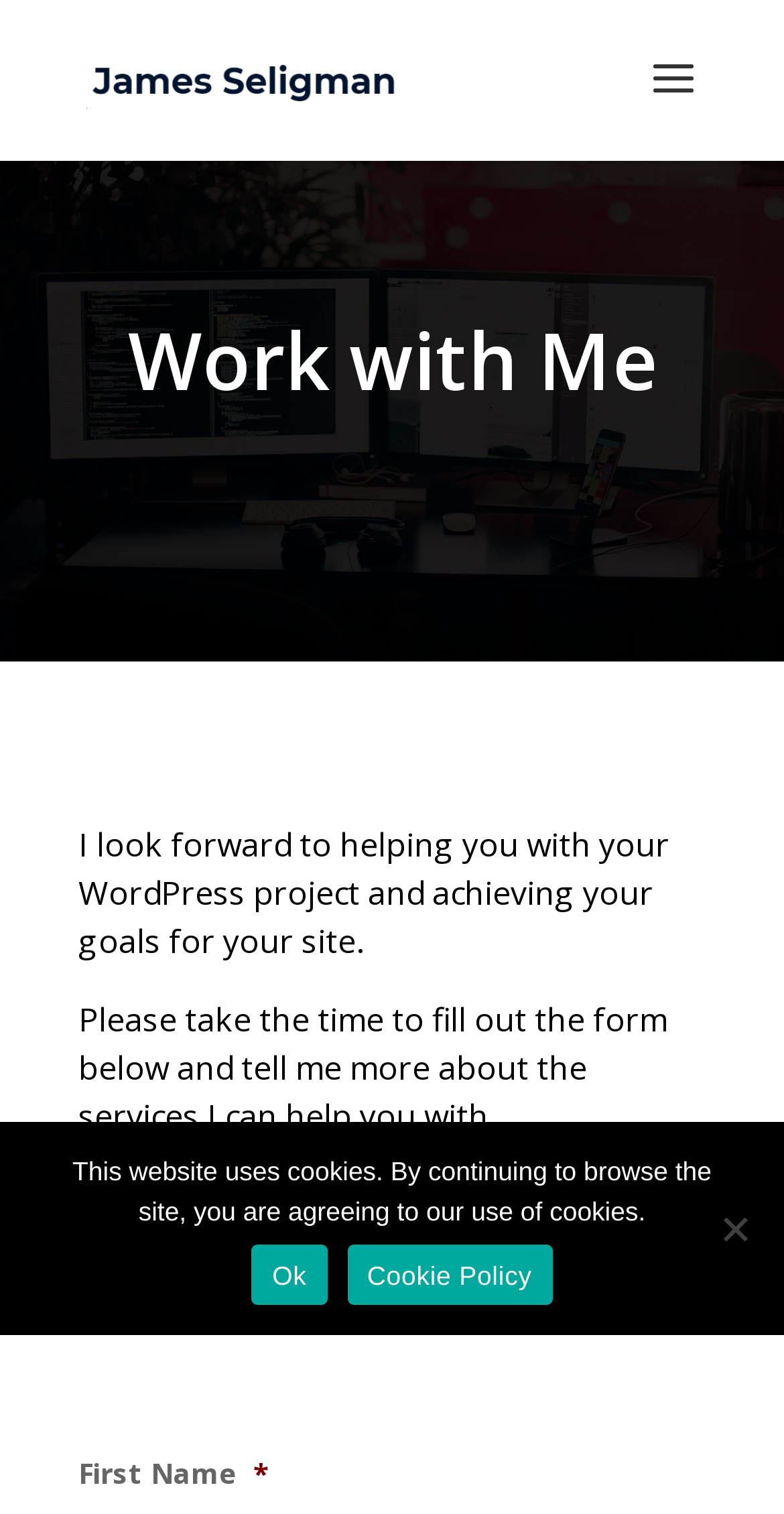Provide your answer in one word or a succinct phrase for the question: 
What is the first field in the form?

First Name